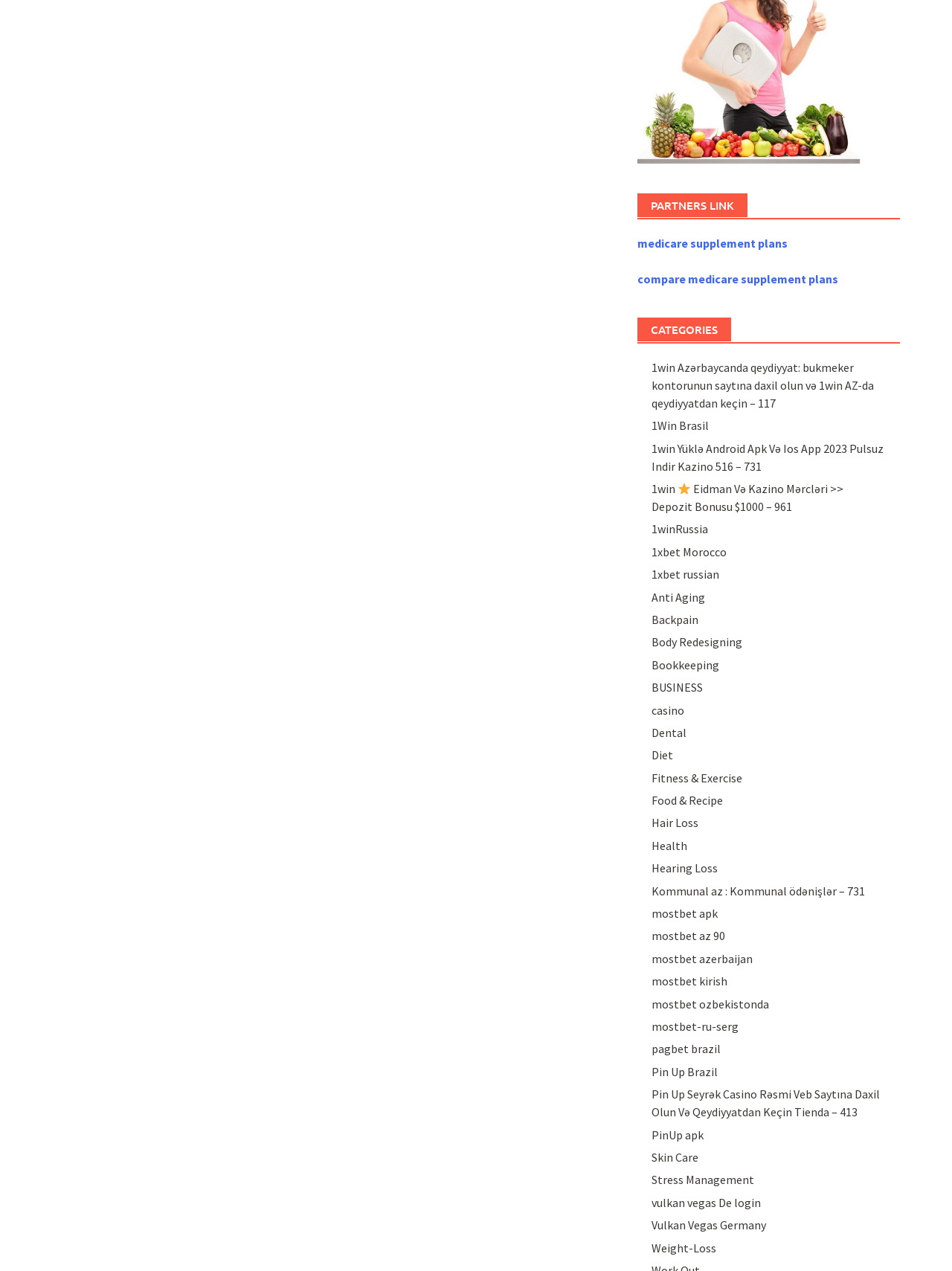Show me the bounding box coordinates of the clickable region to achieve the task as per the instruction: "Visit '1win Azərbaycanda qeydiyyat'".

[0.684, 0.283, 0.918, 0.323]